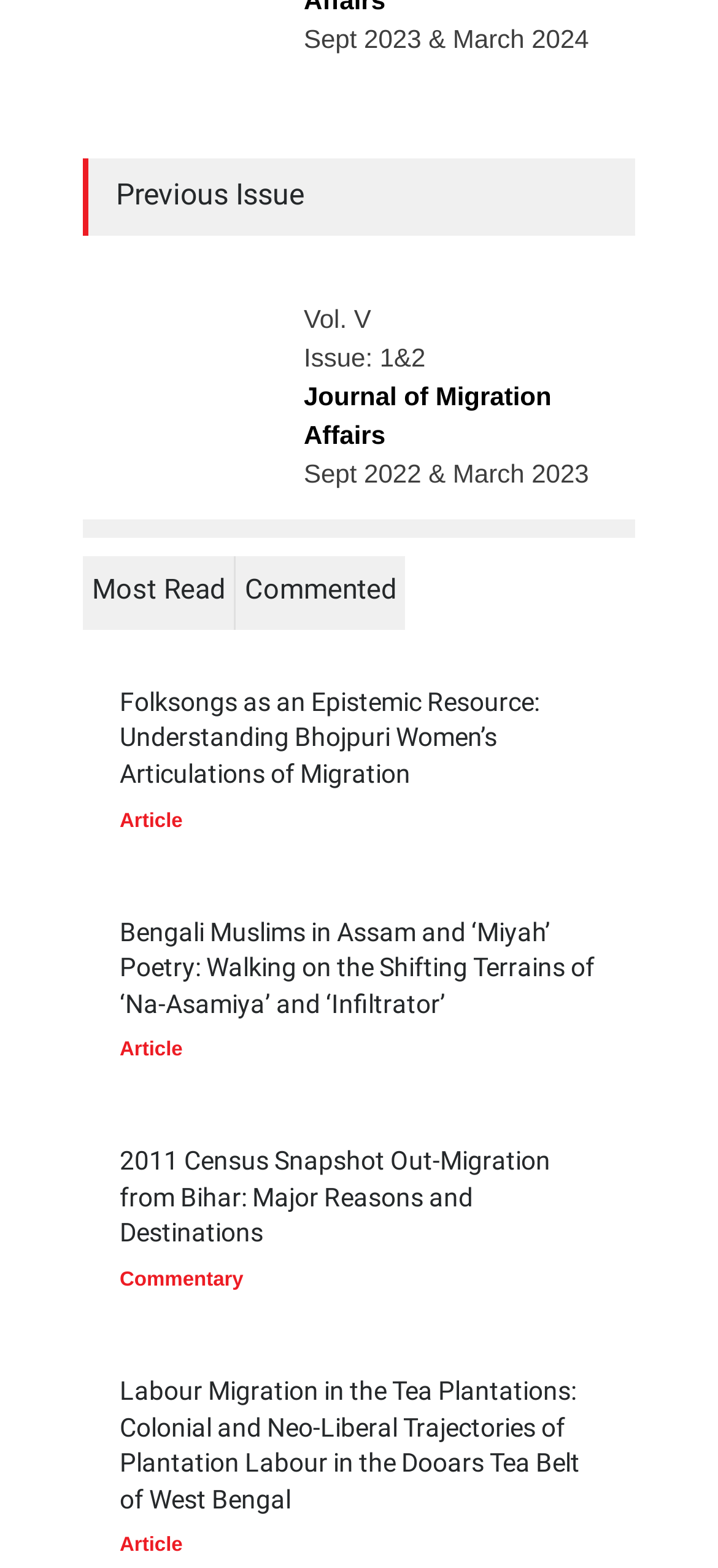Determine the bounding box coordinates of the target area to click to execute the following instruction: "Browse Journal of Migration Affairs."

[0.423, 0.243, 0.768, 0.286]